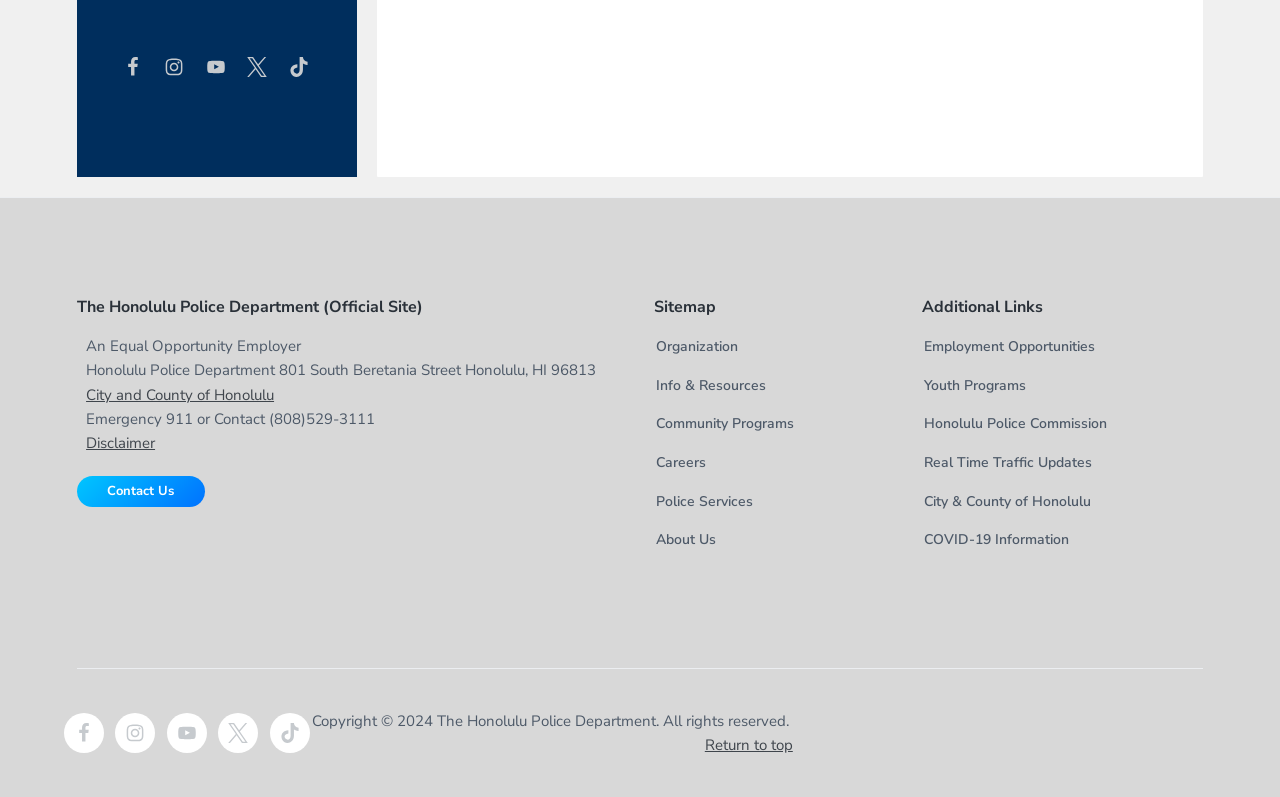What is the address of the police department?
Please answer the question with as much detail as possible using the screenshot.

The address of the police department can be found in the static text element with the text 'Honolulu Police Department 801 South Beretania Street Honolulu, HI 96813' below the heading element.